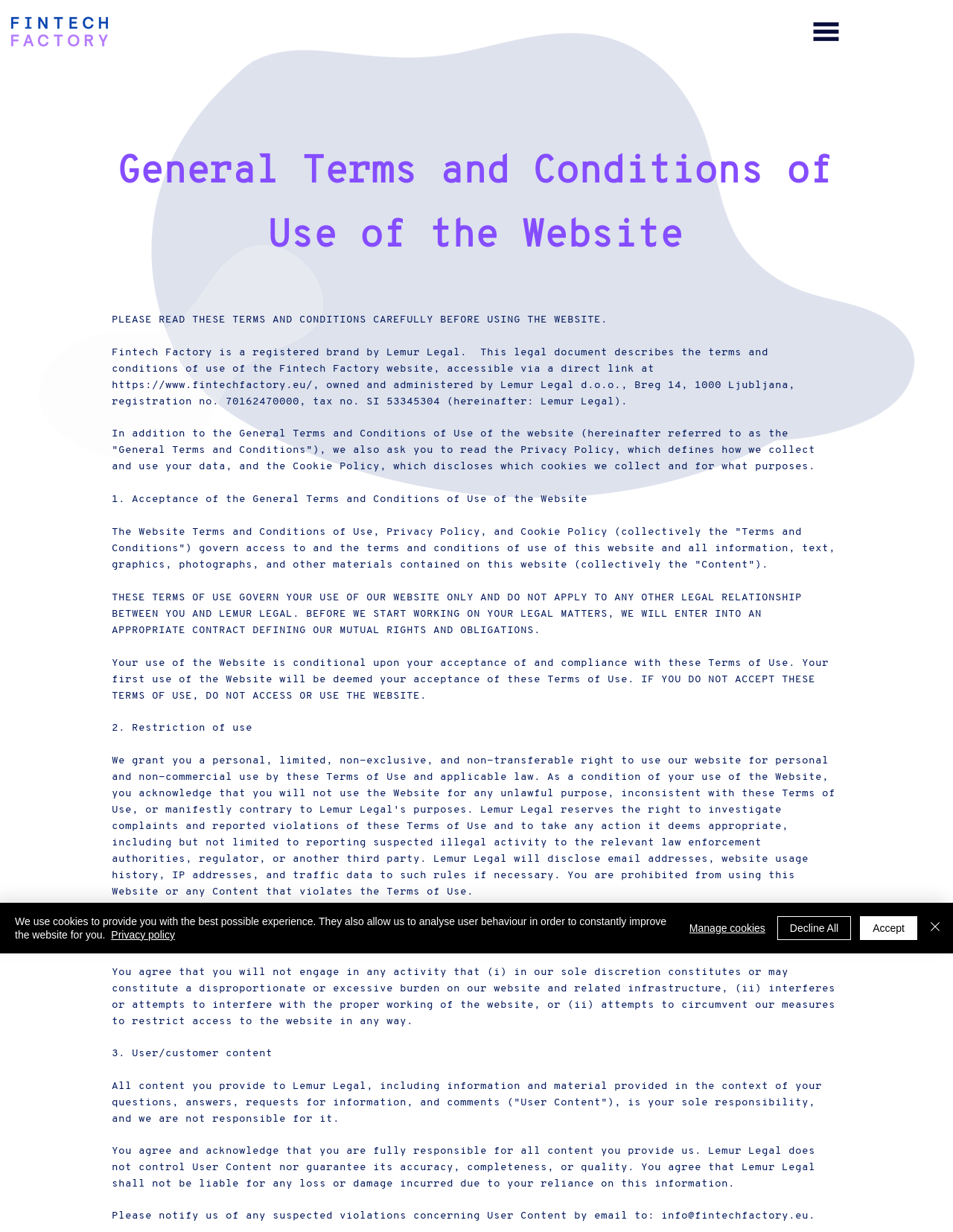Please determine the bounding box coordinates for the UI element described here. Use the format (top-left x, top-left y, bottom-right x, bottom-right y) with values bounded between 0 and 1: aria-label="Close"

[0.972, 0.742, 0.991, 0.764]